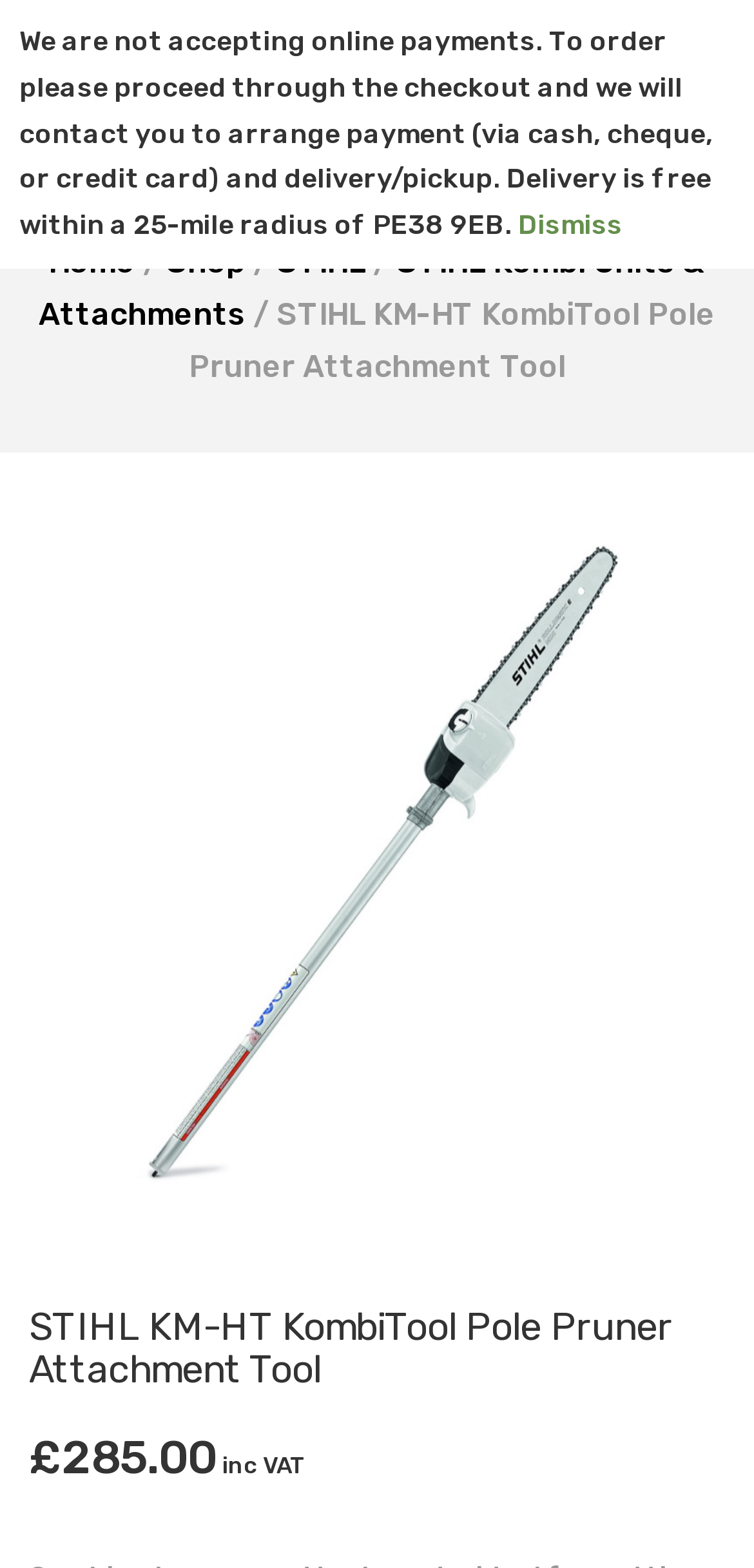Identify the bounding box coordinates for the UI element described as: "STIHL Kombi Units & Attachments". The coordinates should be provided as four floats between 0 and 1: [left, top, right, bottom].

[0.051, 0.155, 0.936, 0.212]